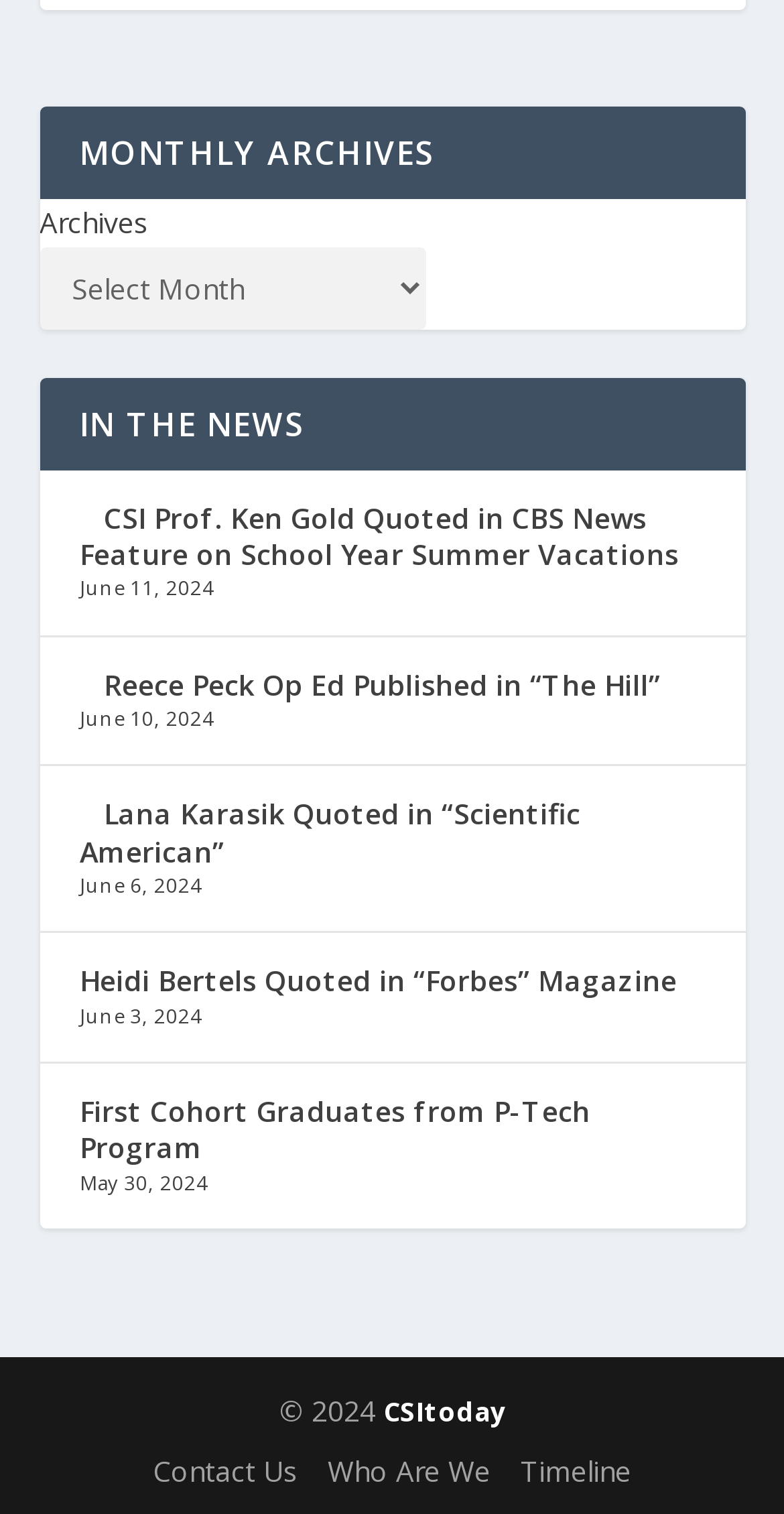Please find and report the bounding box coordinates of the element to click in order to perform the following action: "Select a month from the archives". The coordinates should be expressed as four float numbers between 0 and 1, in the format [left, top, right, bottom].

[0.05, 0.163, 0.542, 0.217]